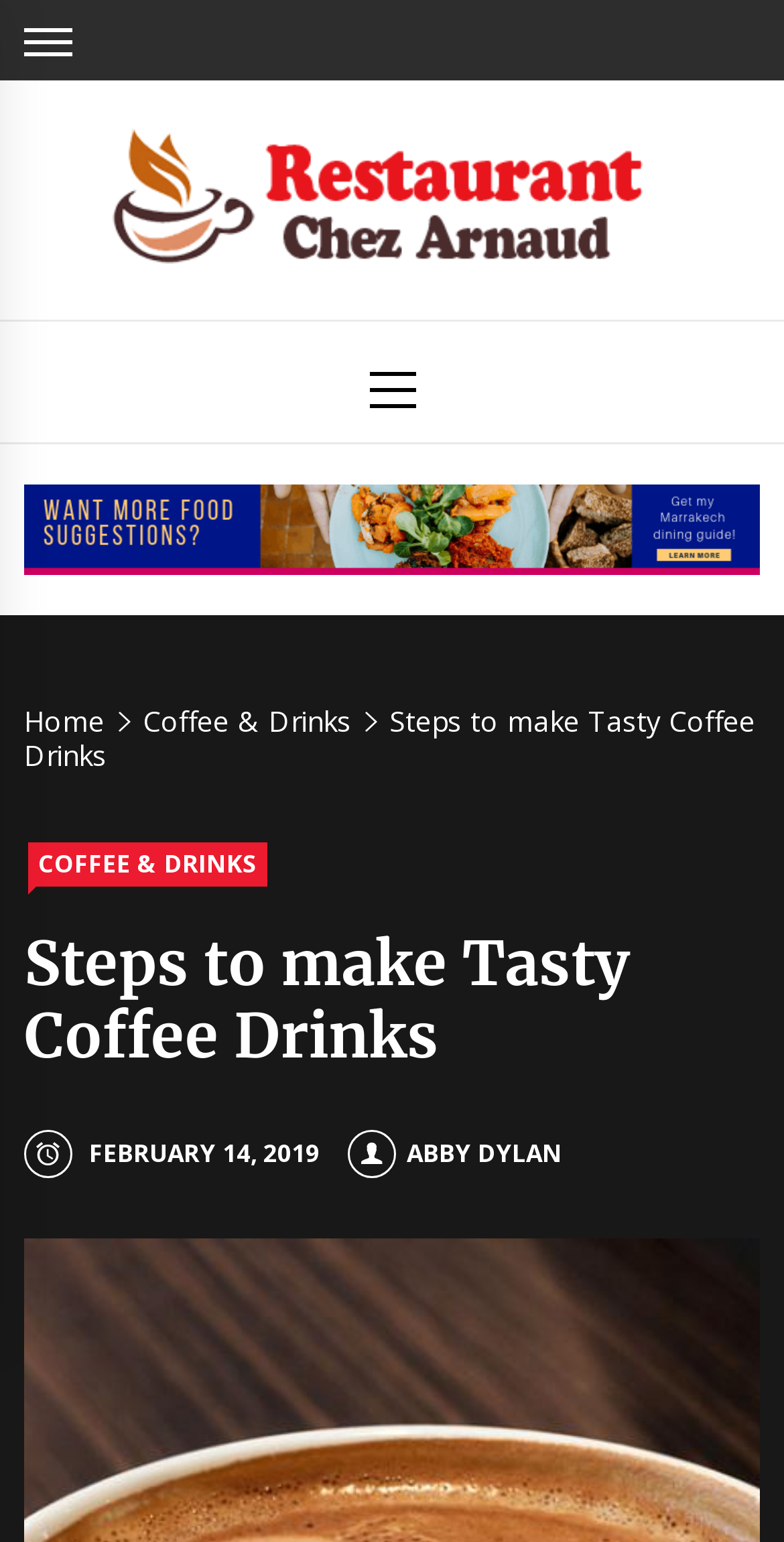How many links are in the breadcrumbs navigation?
Provide a one-word or short-phrase answer based on the image.

3